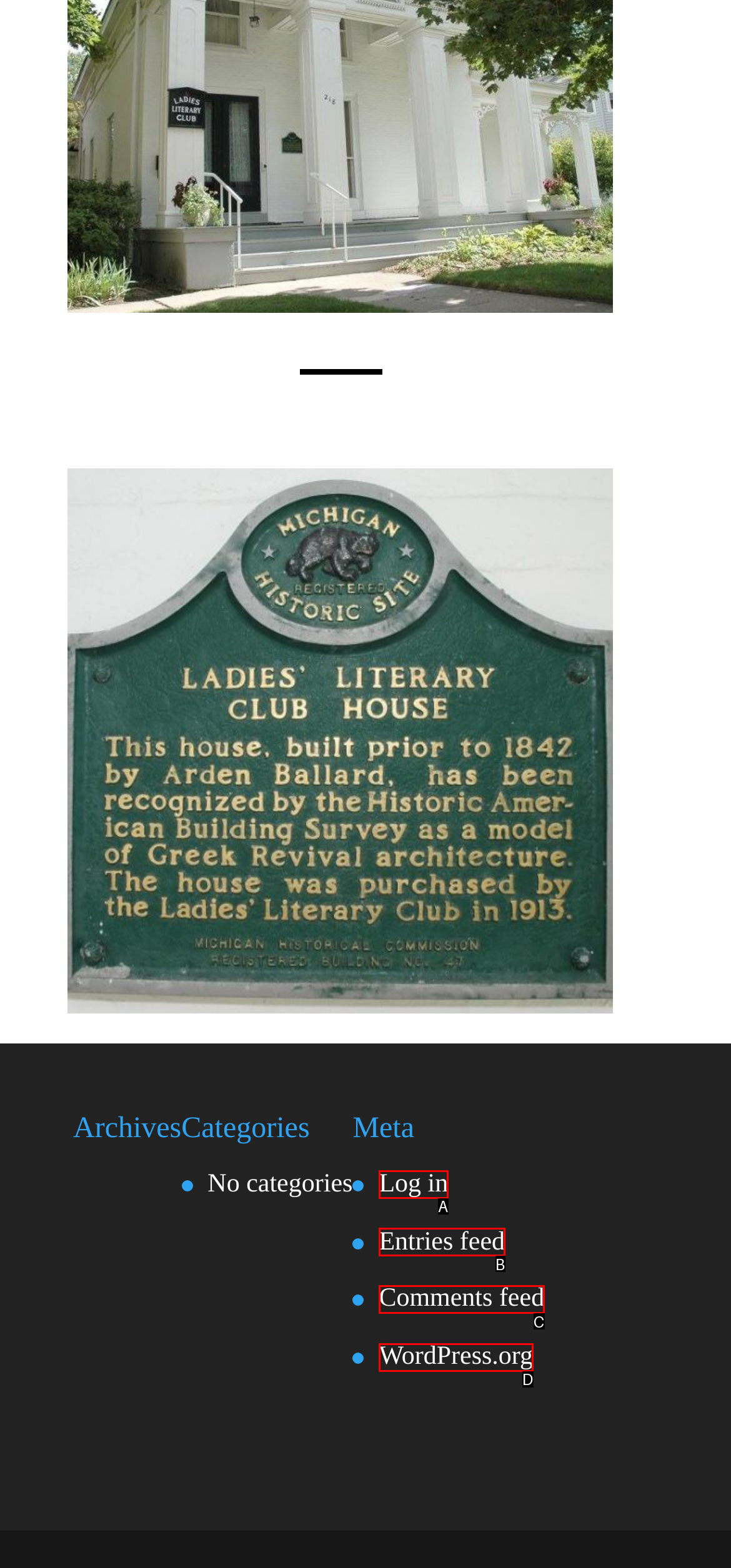Choose the HTML element that best fits the given description: WordPress.org. Answer by stating the letter of the option.

D